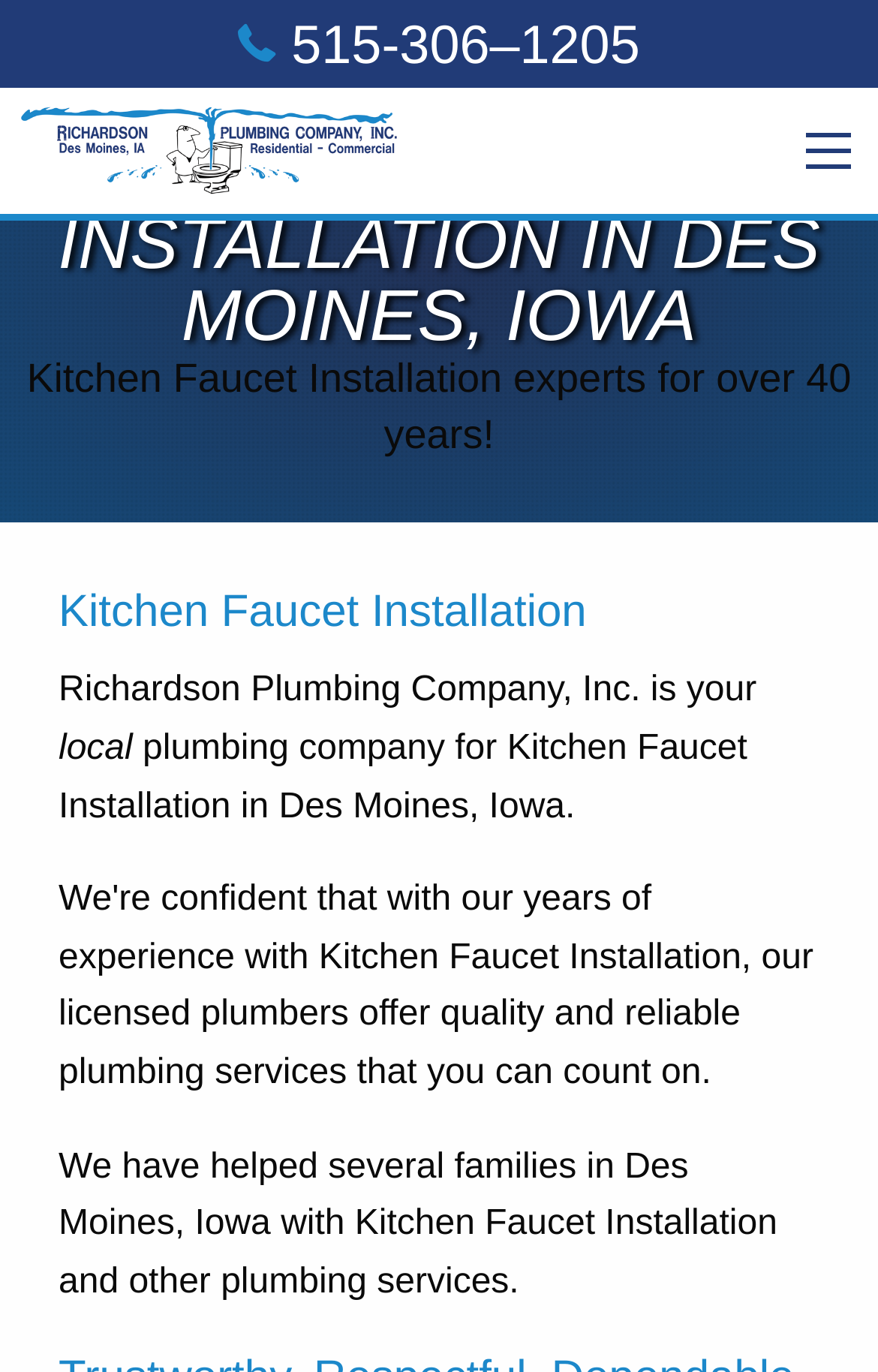Kindly respond to the following question with a single word or a brief phrase: 
What area does the company serve?

Des Moines, Iowa